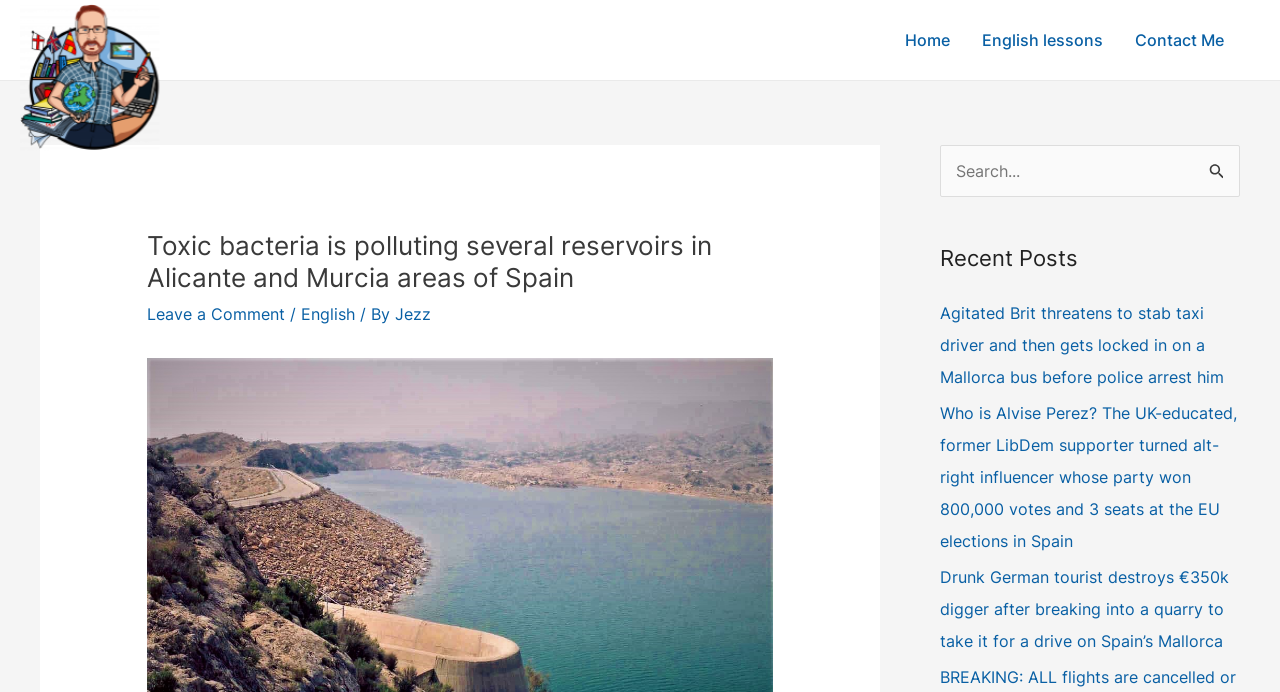Locate the UI element described as follows: "English". Return the bounding box coordinates as four float numbers between 0 and 1 in the order [left, top, right, bottom].

[0.235, 0.439, 0.277, 0.468]